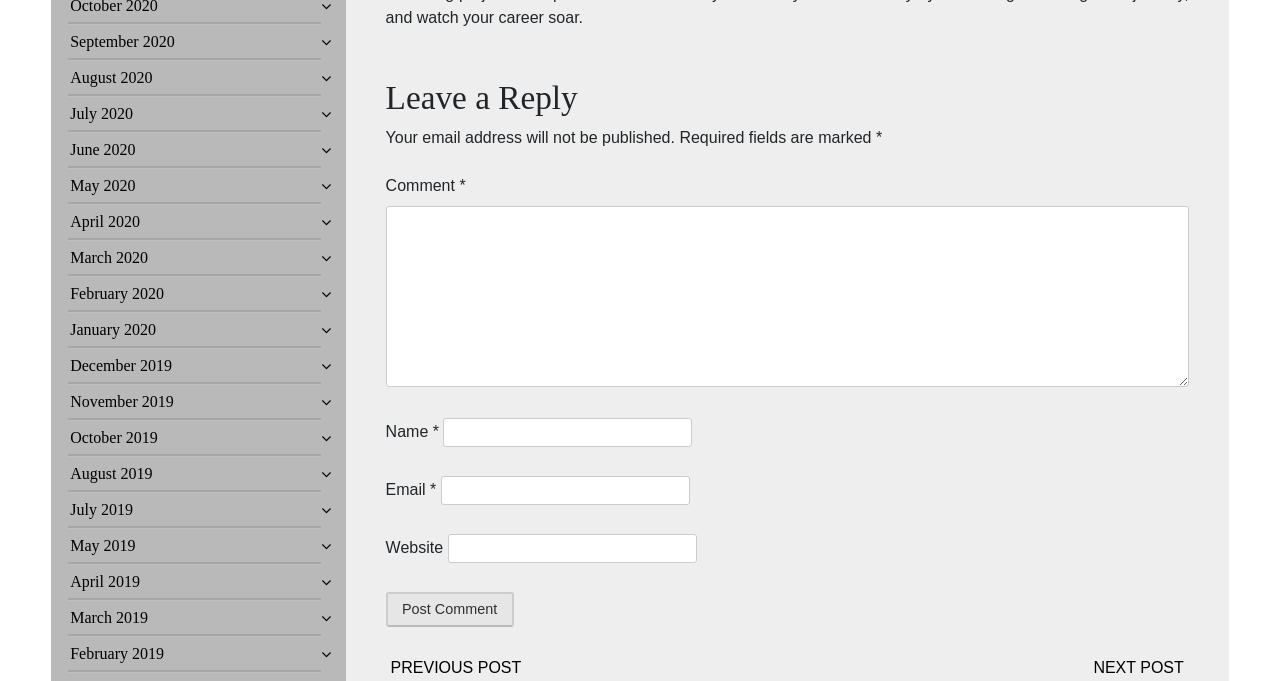Identify the bounding box coordinates for the element you need to click to achieve the following task: "Post a comment". Provide the bounding box coordinates as four float numbers between 0 and 1, in the form [left, top, right, bottom].

[0.301, 0.869, 0.401, 0.921]